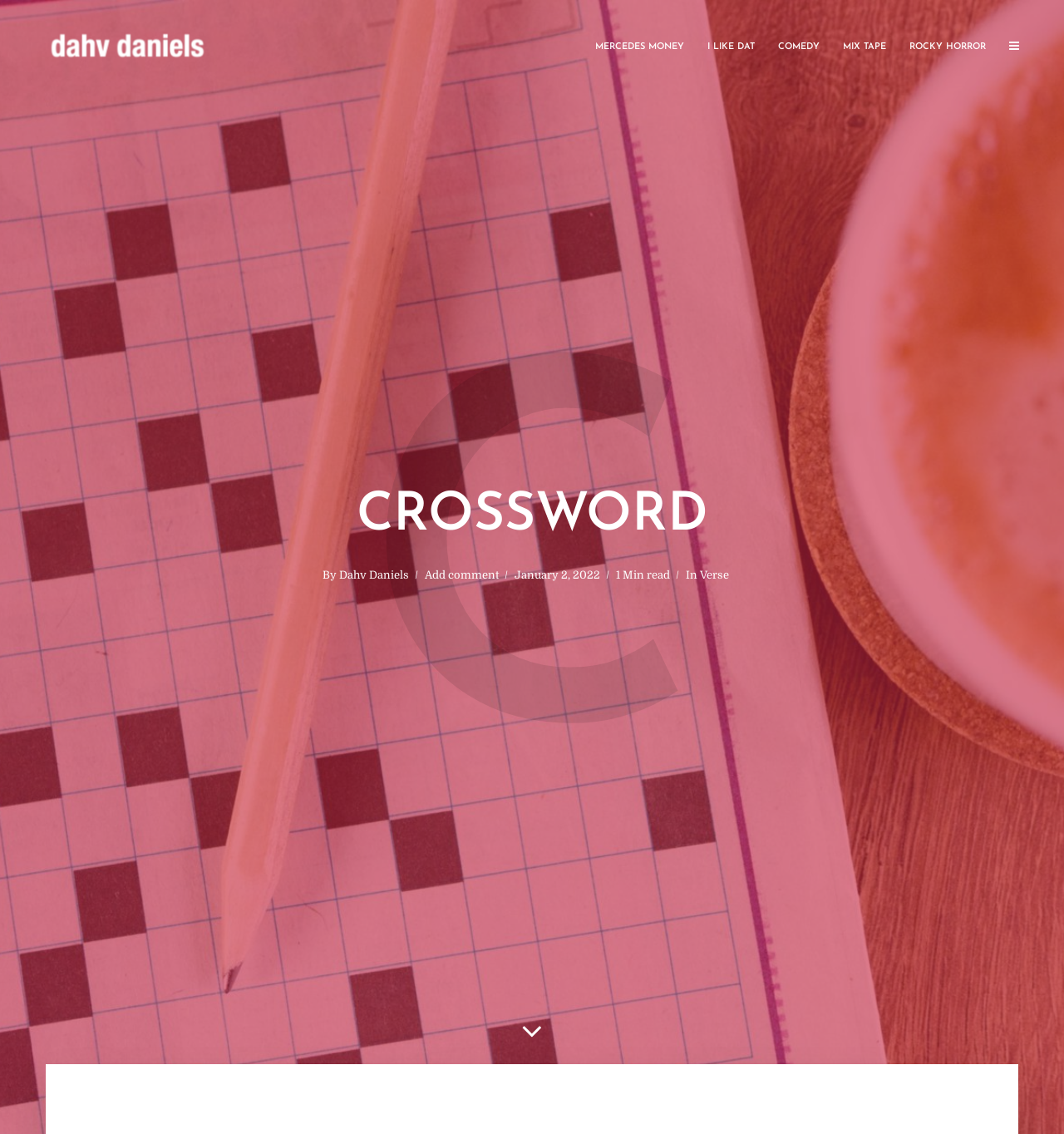Determine the bounding box coordinates of the UI element described below. Use the format (top-left x, top-left y, bottom-right x, bottom-right y) with floating point numbers between 0 and 1: Verse

[0.658, 0.501, 0.685, 0.515]